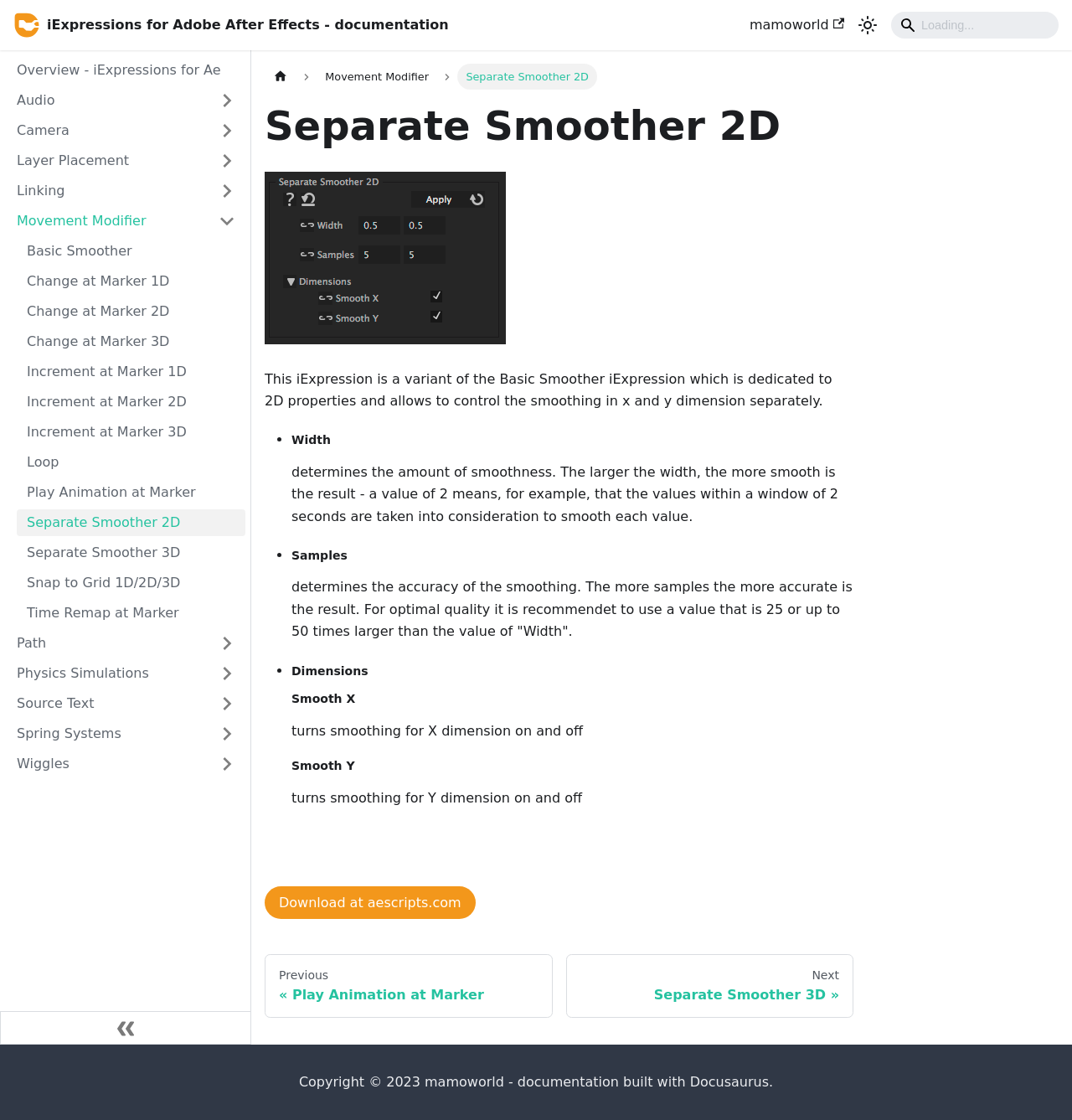Find the bounding box of the web element that fits this description: "Source Text".

[0.006, 0.616, 0.229, 0.64]